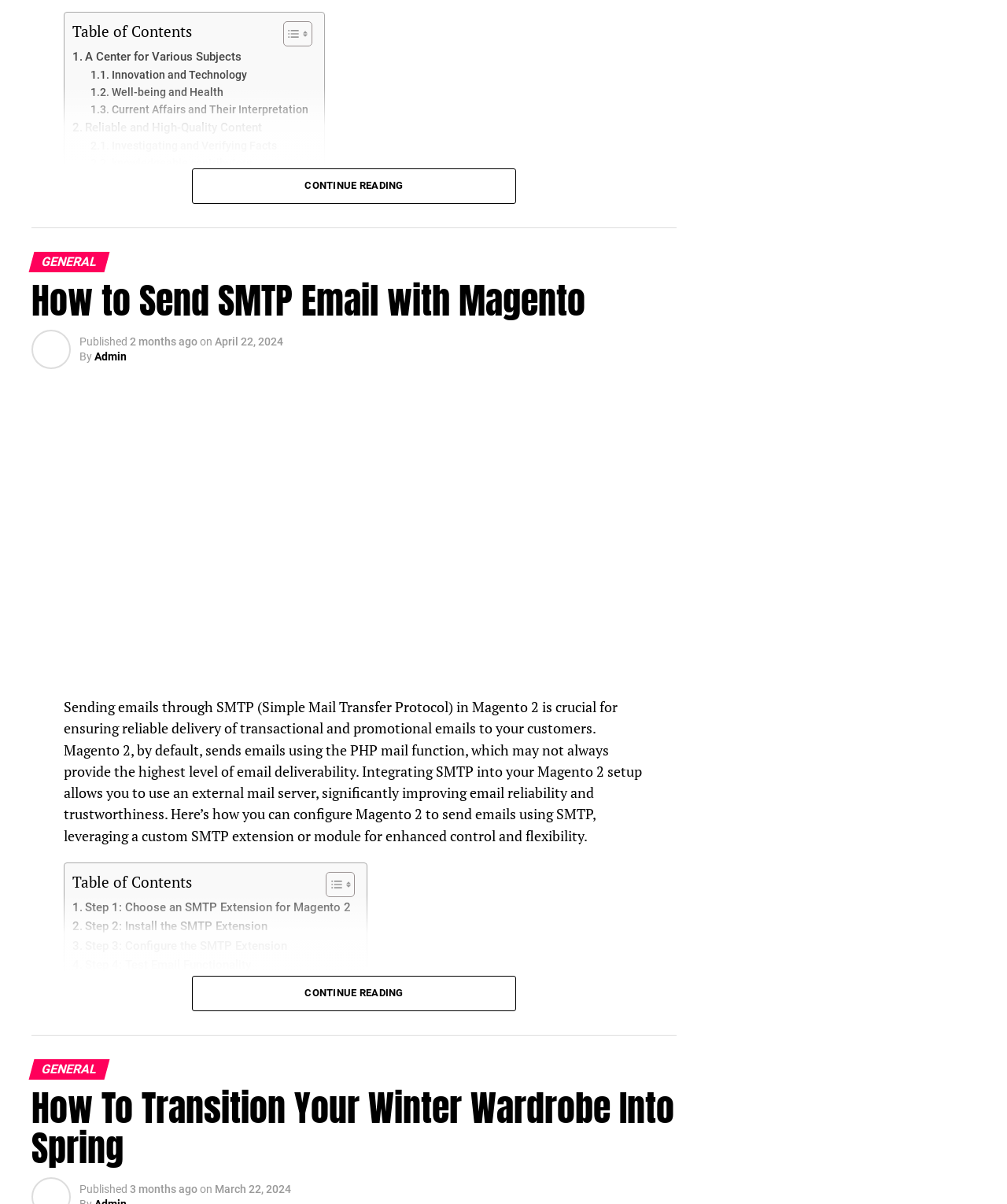Locate the coordinates of the bounding box for the clickable region that fulfills this instruction: "Read about 'A Center for Various Subjects'".

[0.063, 0.354, 0.64, 0.381]